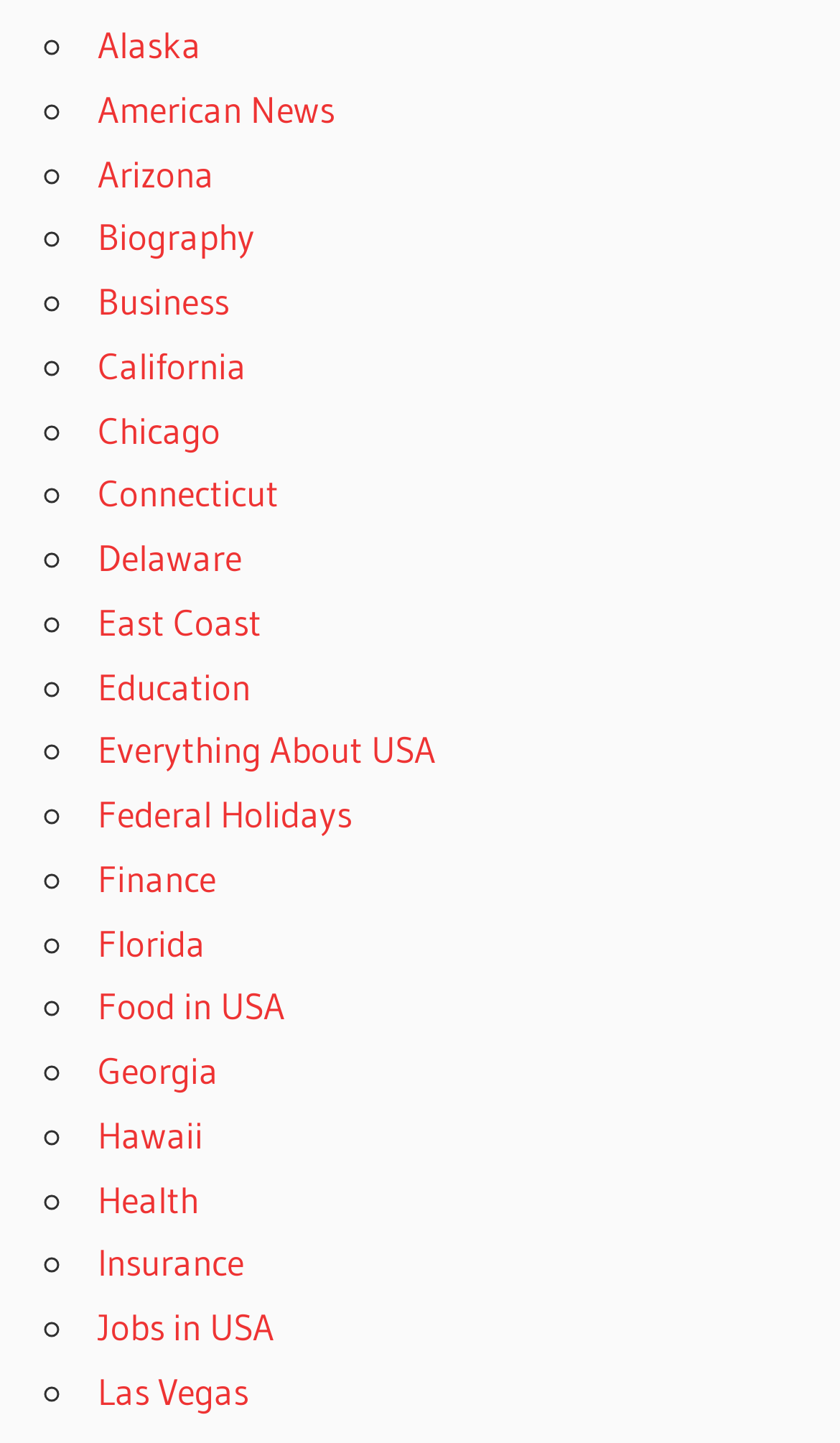Could you find the bounding box coordinates of the clickable area to complete this instruction: "Learn about Education"?

[0.116, 0.459, 0.298, 0.491]